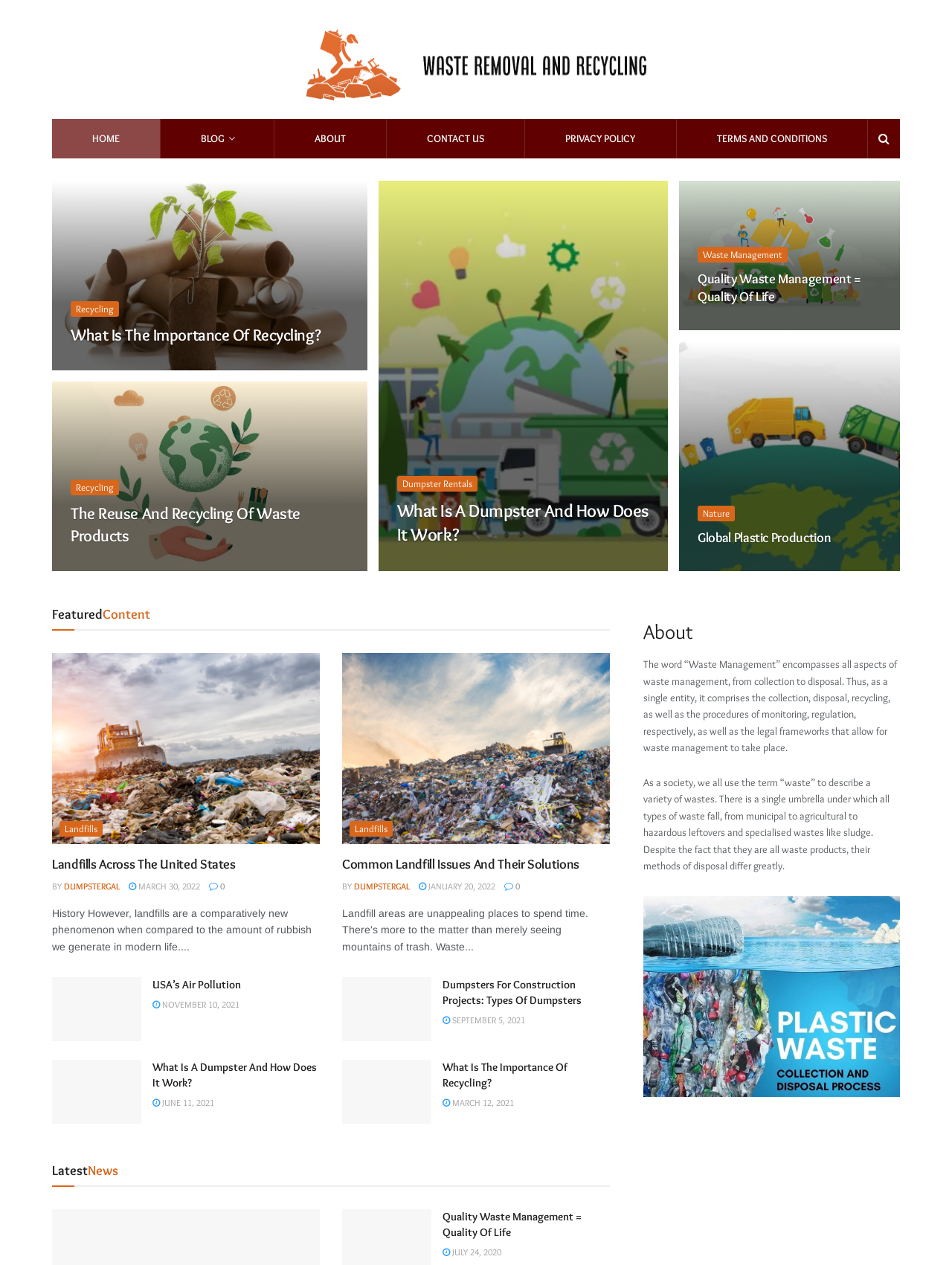Please analyze the image and give a detailed answer to the question:
What is the importance of recycling?

According to the article 'What Is The Importance Of Recycling?', recycling is important because it helps conserve natural resources, reduces landfill waste, and mitigates the environmental impacts of human activities.